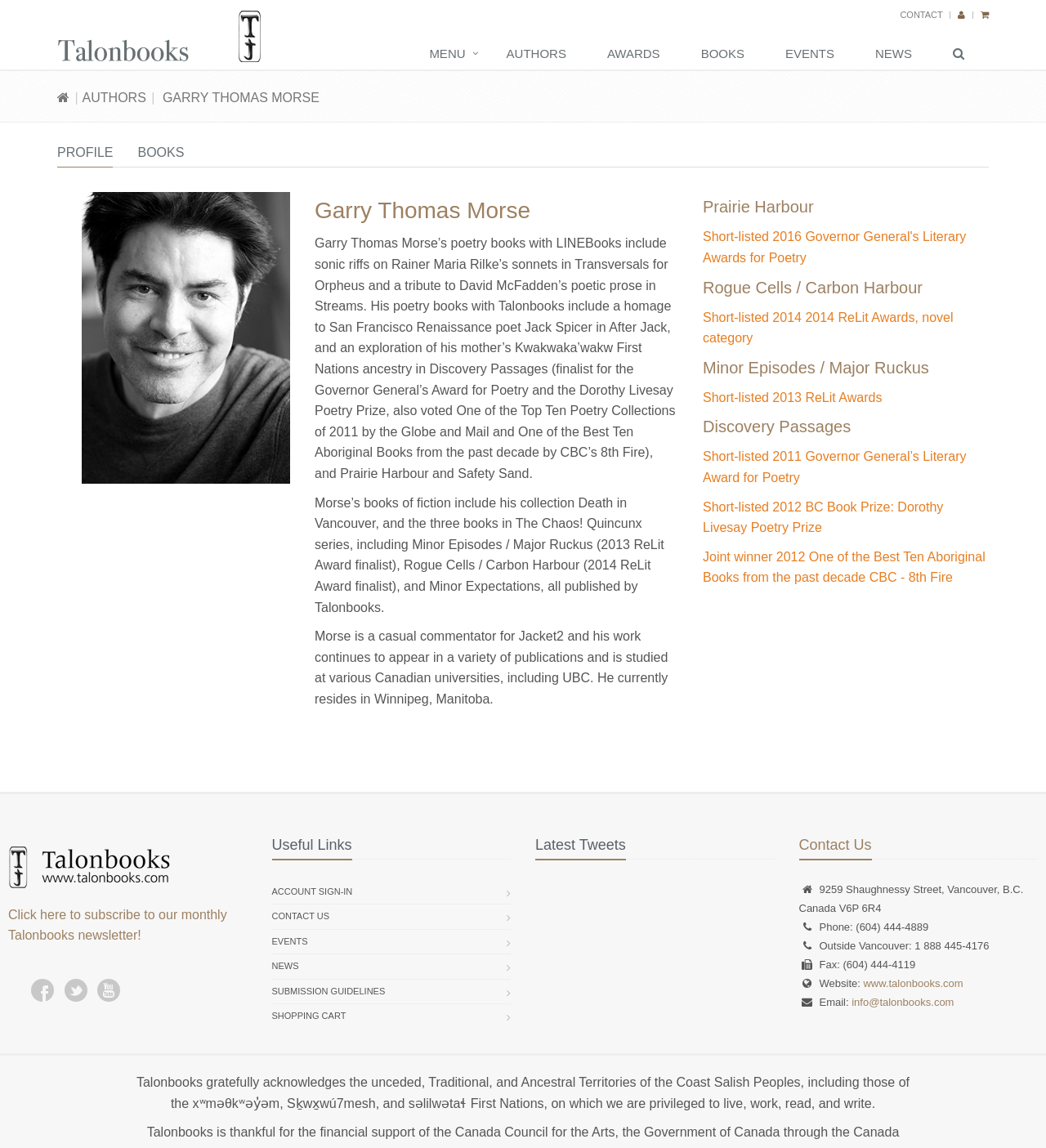Refer to the screenshot and answer the following question in detail:
What is the publisher of the author's books?

The publisher's name can be found in the text 'Talonbooks' which is mentioned multiple times in the author's profile section, including in the sentence 'His poetry books with Talonbooks include...'. This text is located within the StaticText element with bounding box coordinates [0.301, 0.206, 0.646, 0.418].